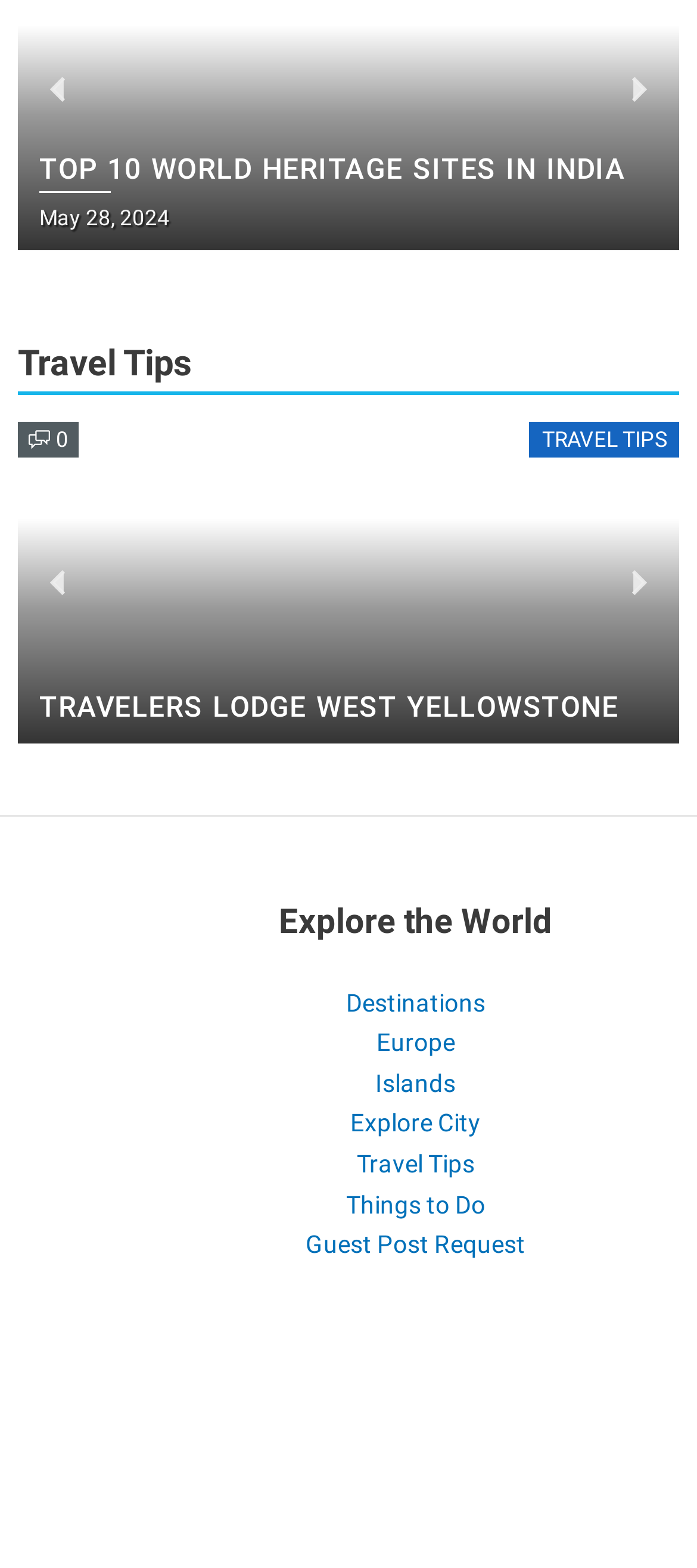Specify the bounding box coordinates of the area to click in order to execute this command: 'Click on the 'Travelers Lodge West Yellowstone' image'. The coordinates should consist of four float numbers ranging from 0 to 1, and should be formatted as [left, top, right, bottom].

[0.026, 0.269, 0.974, 0.474]